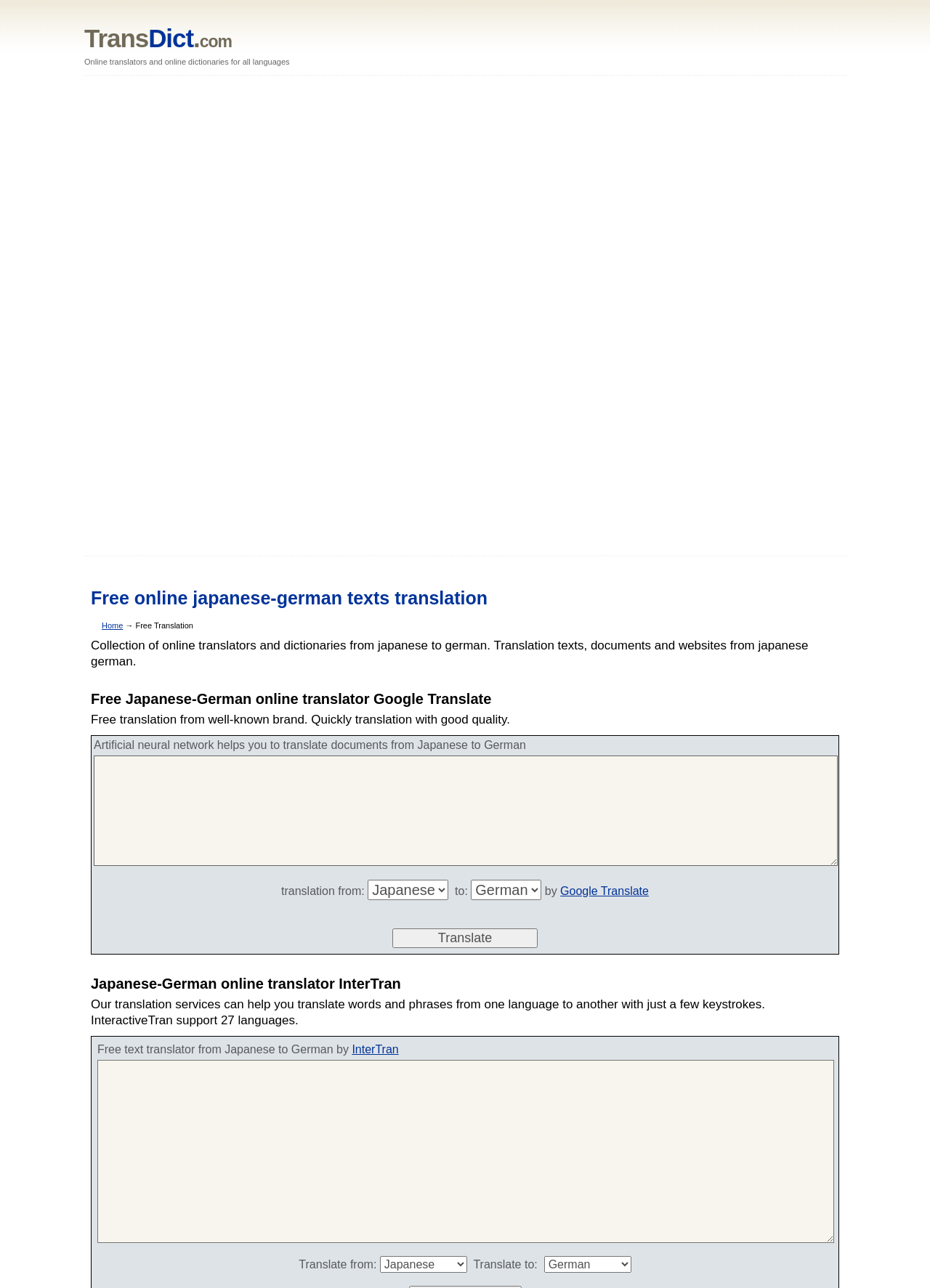Identify the bounding box coordinates for the element that needs to be clicked to fulfill this instruction: "translate text". Provide the coordinates in the format of four float numbers between 0 and 1: [left, top, right, bottom].

[0.422, 0.721, 0.578, 0.736]